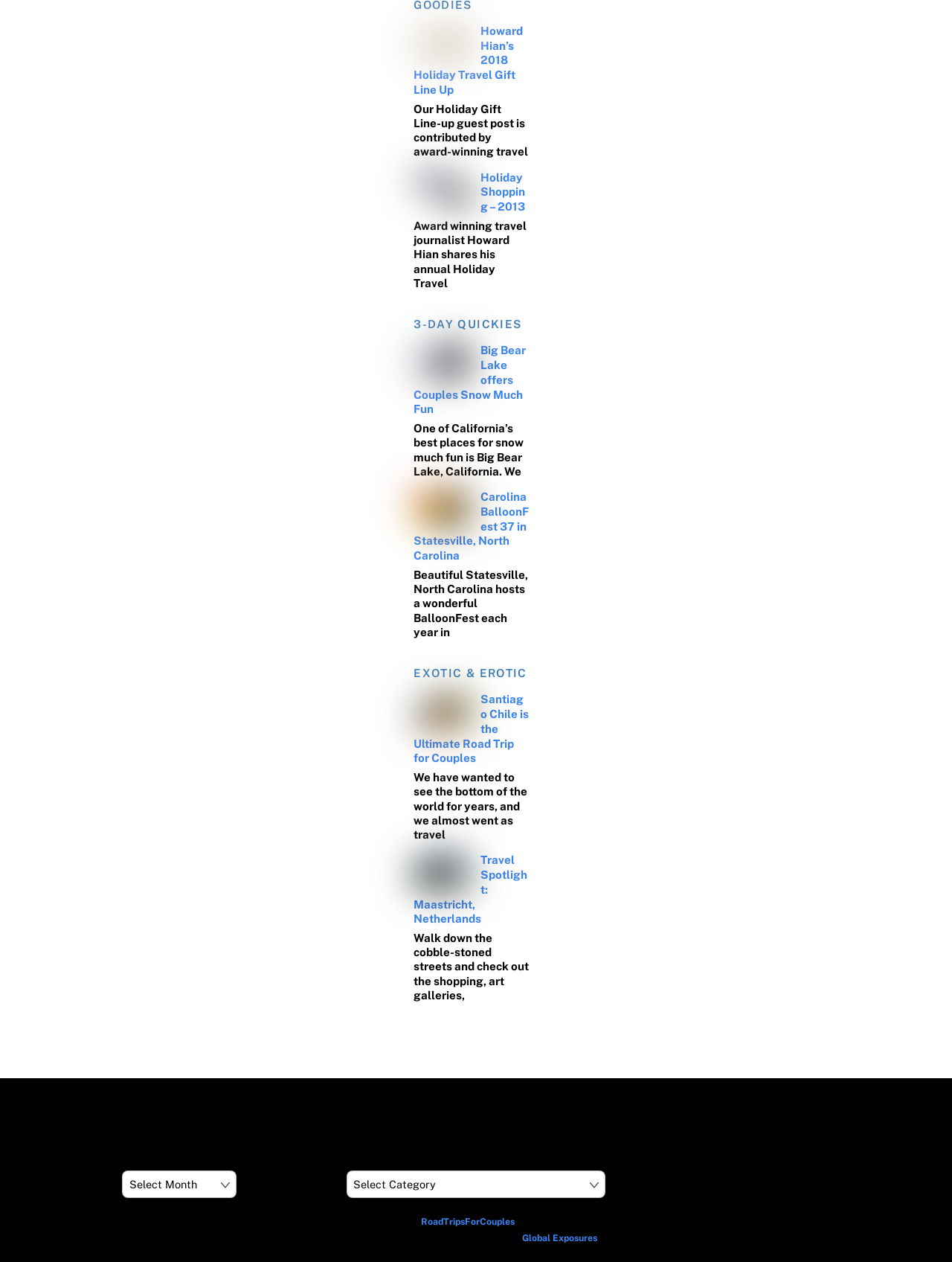Please answer the following question using a single word or phrase: What is the name of the travel journalist who shares his annual Holiday Travel gift line-up?

Howard Hian